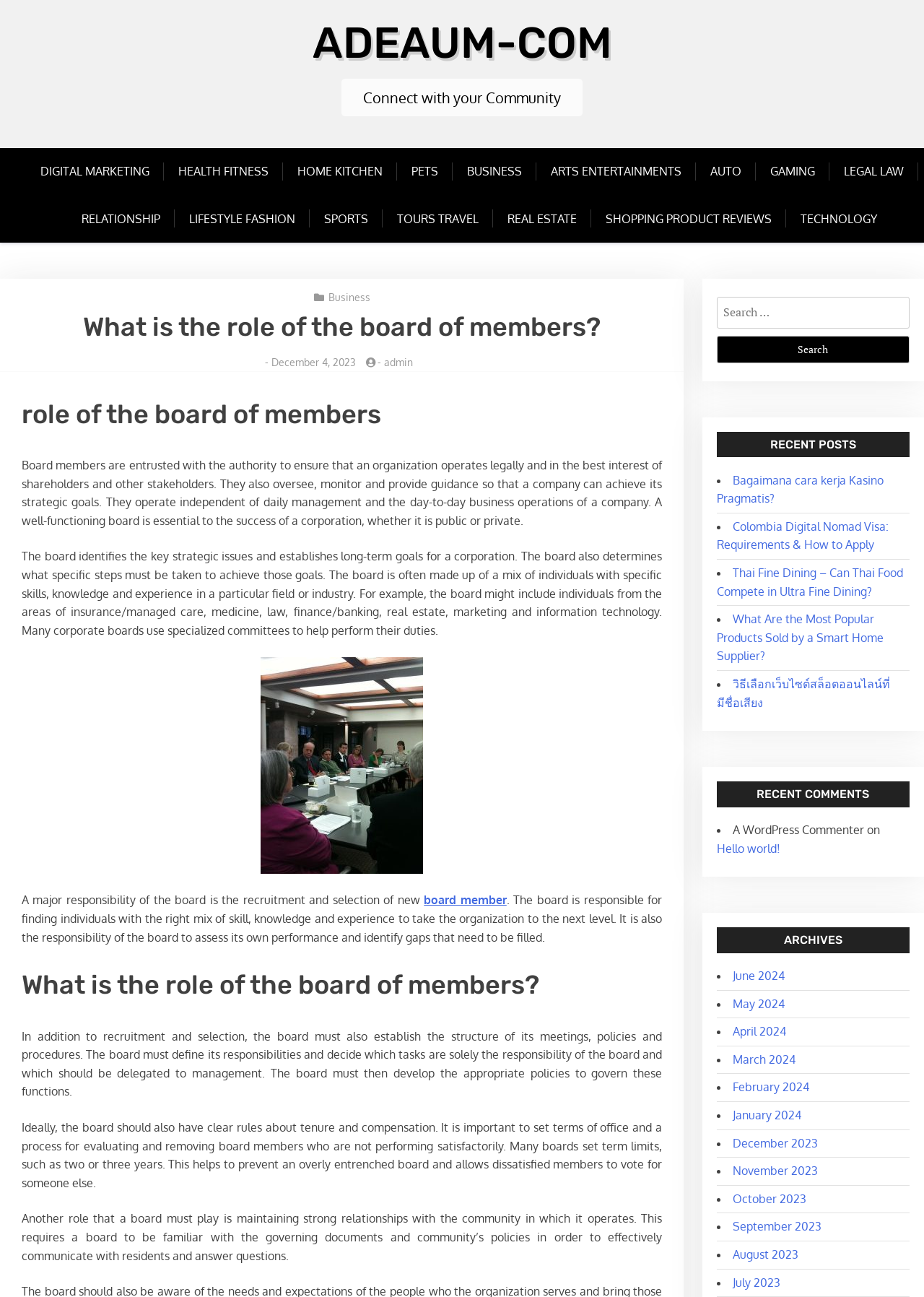What is the purpose of the board's committees?
Craft a detailed and extensive response to the question.

Many corporate boards use specialized committees to help perform their duties. These committees are established to assist the board in carrying out its responsibilities.